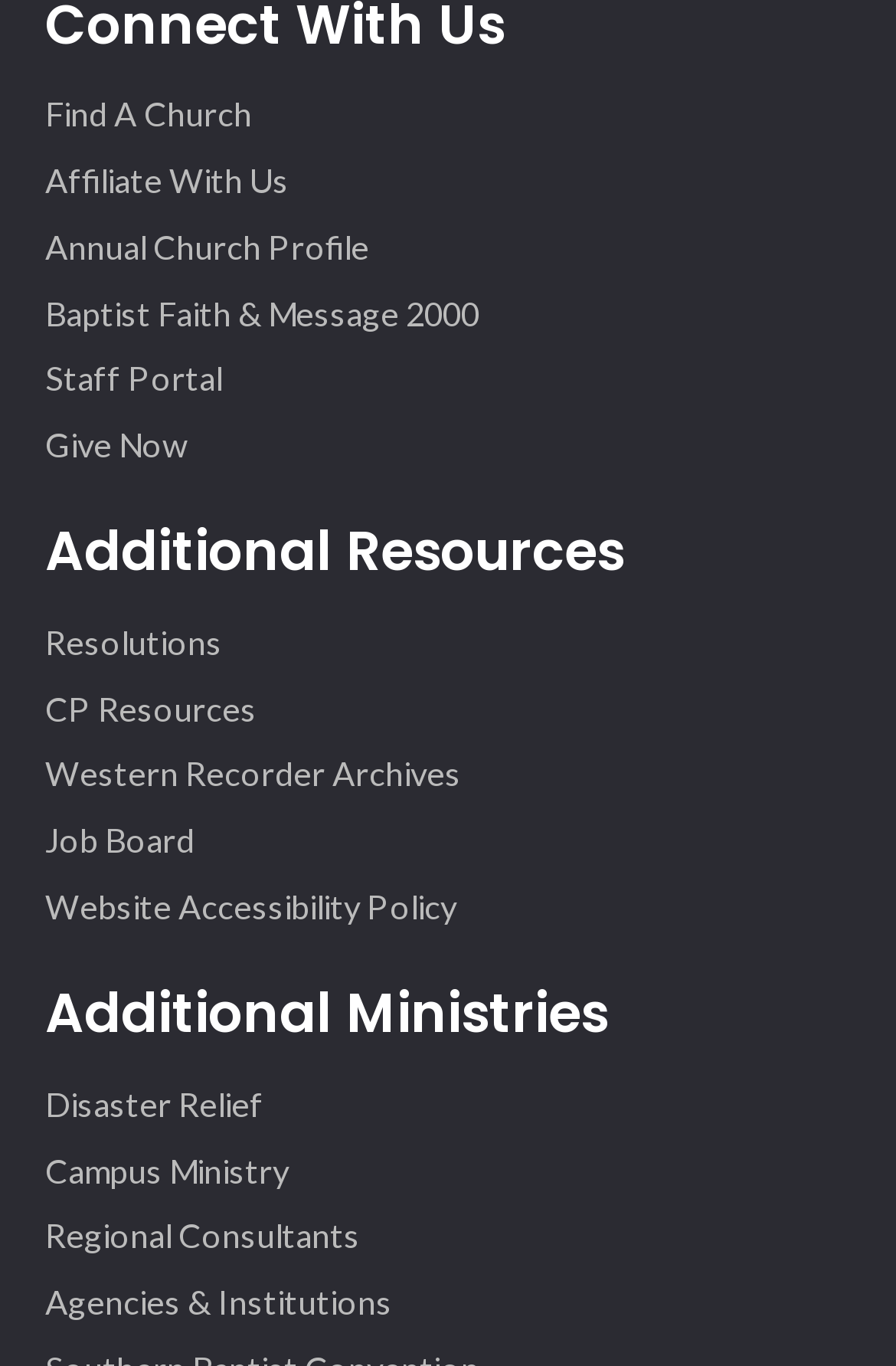What is the category of 'Disaster Relief'?
Respond to the question with a single word or phrase according to the image.

Additional Ministries